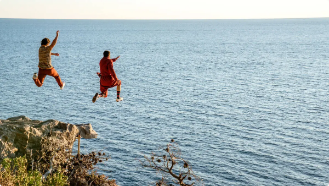Provide a one-word or short-phrase answer to the question:
What type of vegetation is present on the shoreline?

Lush greenery